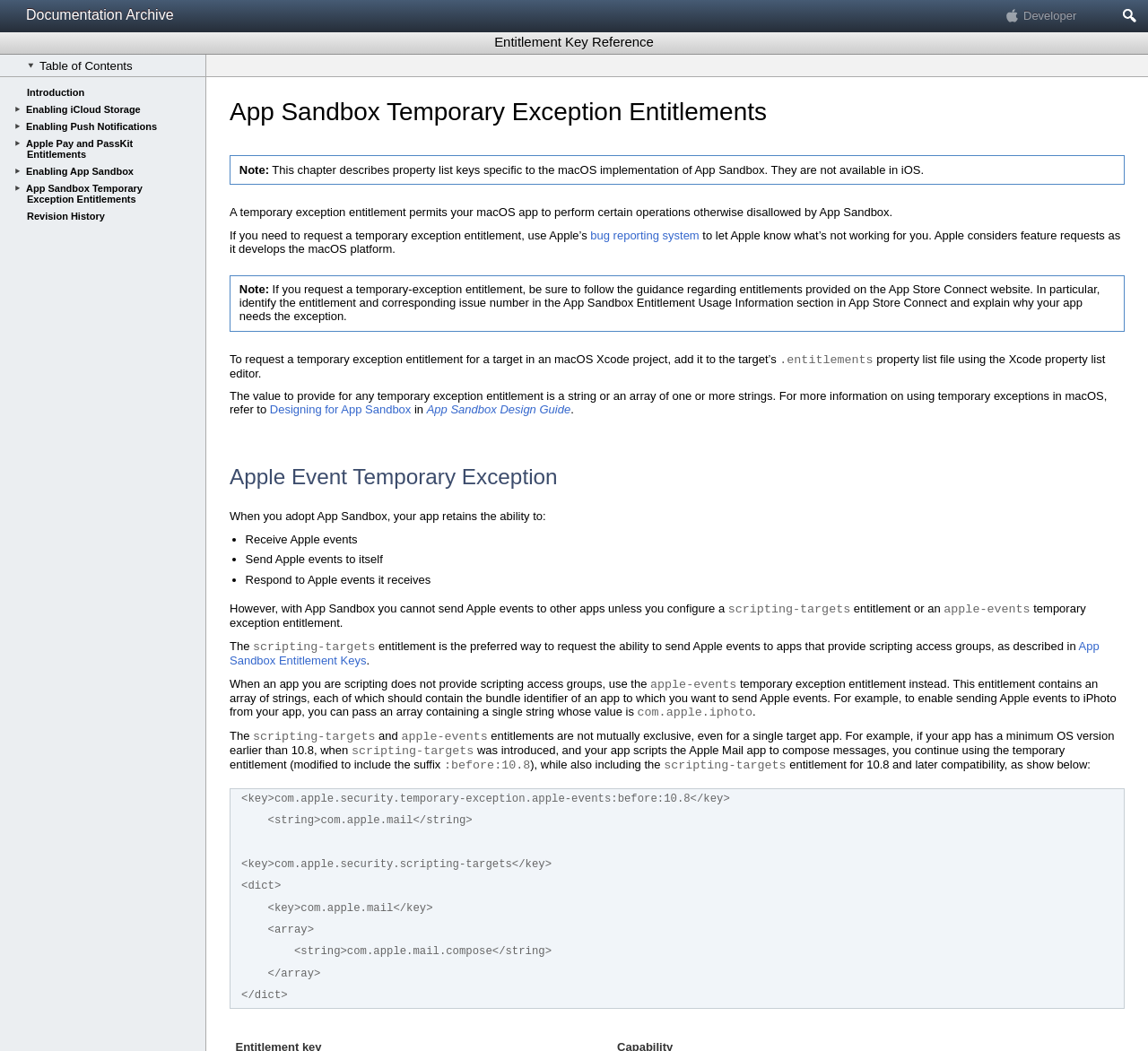Determine the bounding box coordinates of the clickable element to complete this instruction: "Go to 'Enabling iCloud Storage'". Provide the coordinates in the format of four float numbers between 0 and 1, [left, top, right, bottom].

[0.023, 0.099, 0.122, 0.109]